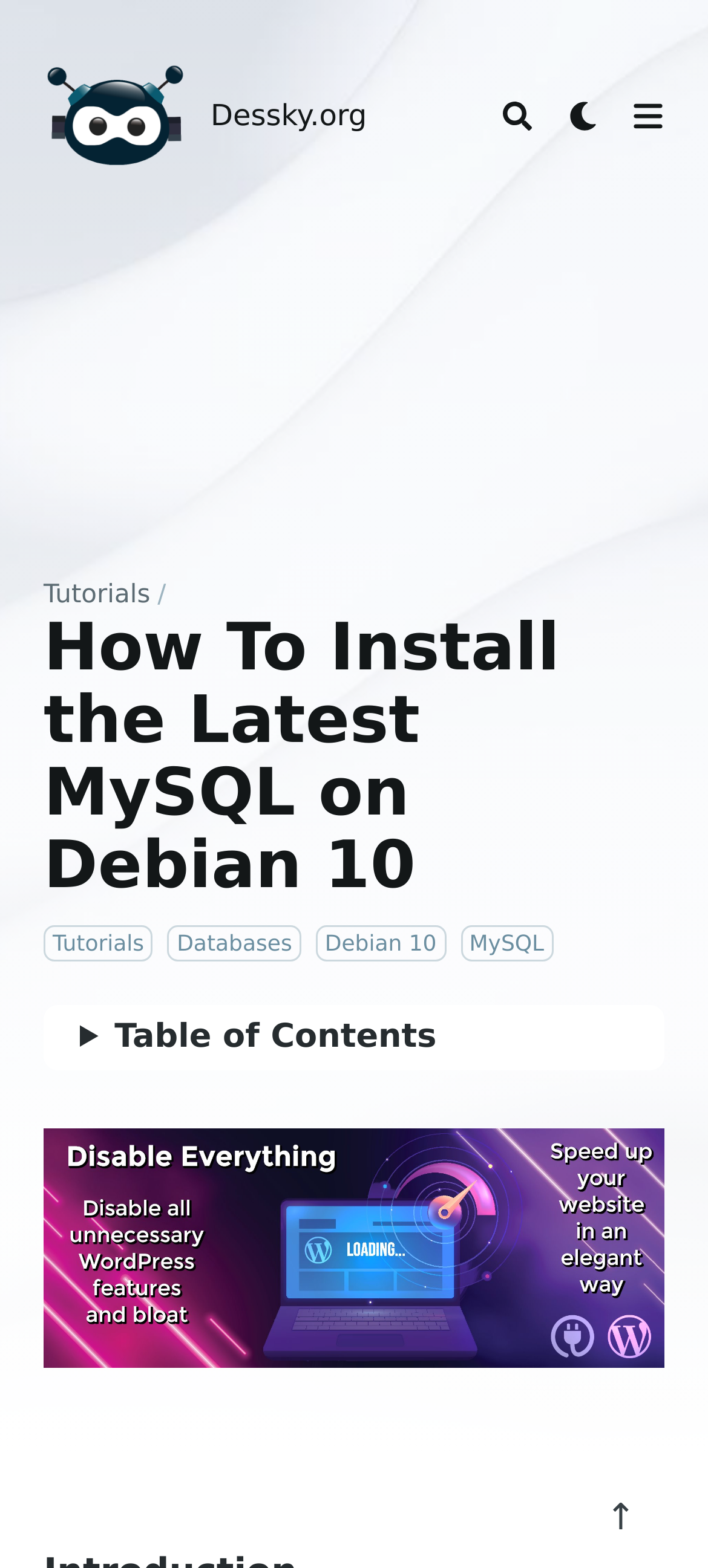Answer the following query concisely with a single word or phrase:
What is the purpose of the button with an arrow?

Go to top